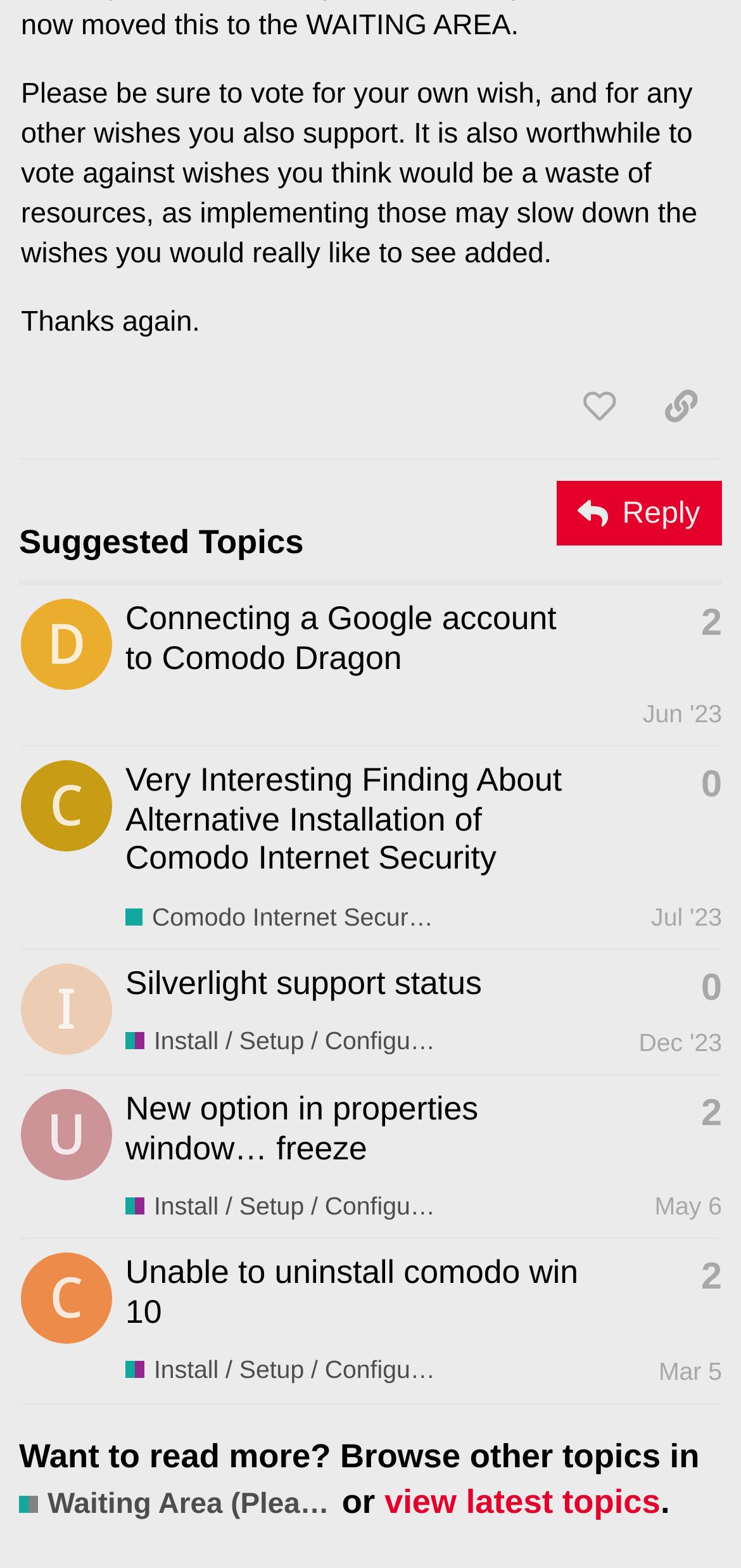Determine the bounding box for the HTML element described here: "Comodo Internet Security - CIS". The coordinates should be given as [left, top, right, bottom] with each number being a float between 0 and 1.

[0.169, 0.574, 0.59, 0.596]